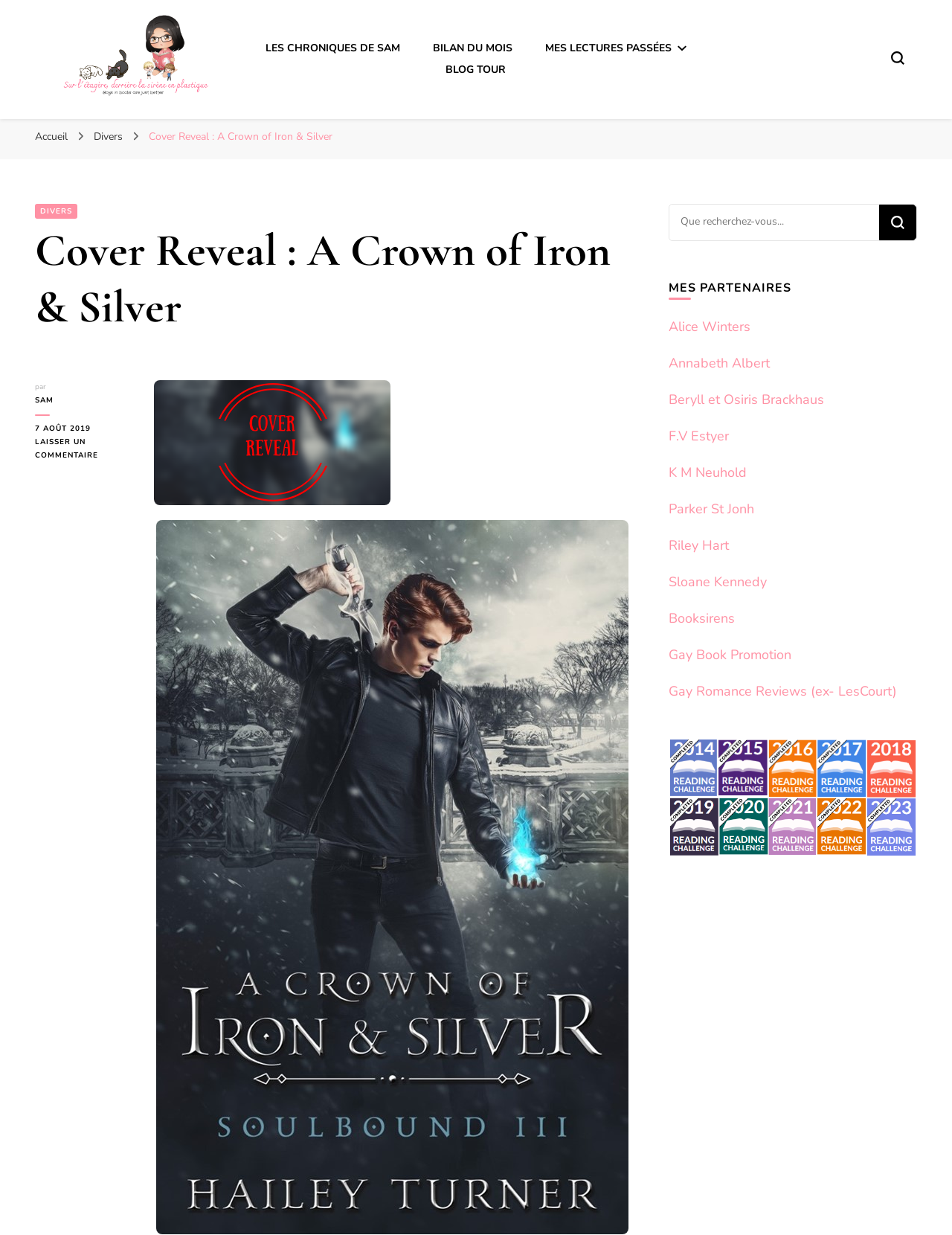Can you extract the primary headline text from the webpage?

Cover Reveal : A Crown of Iron & Silver